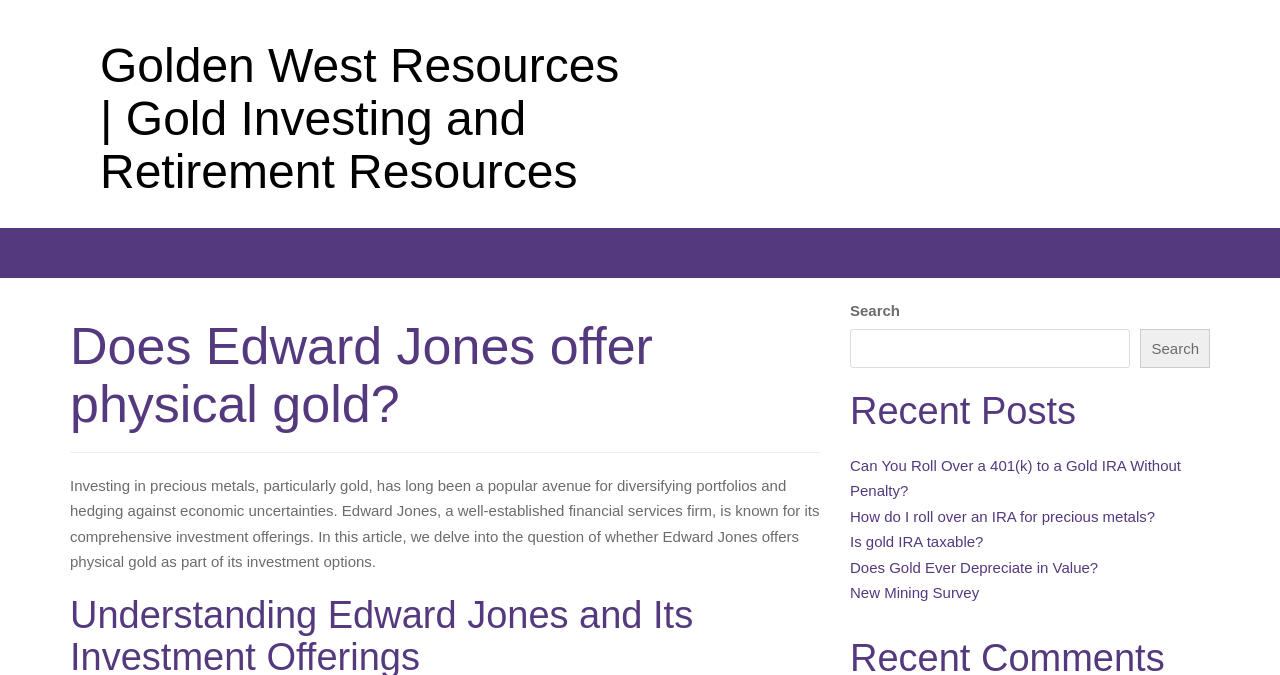Please determine the bounding box coordinates of the clickable area required to carry out the following instruction: "Search for something". The coordinates must be four float numbers between 0 and 1, represented as [left, top, right, bottom].

[0.664, 0.487, 0.883, 0.546]